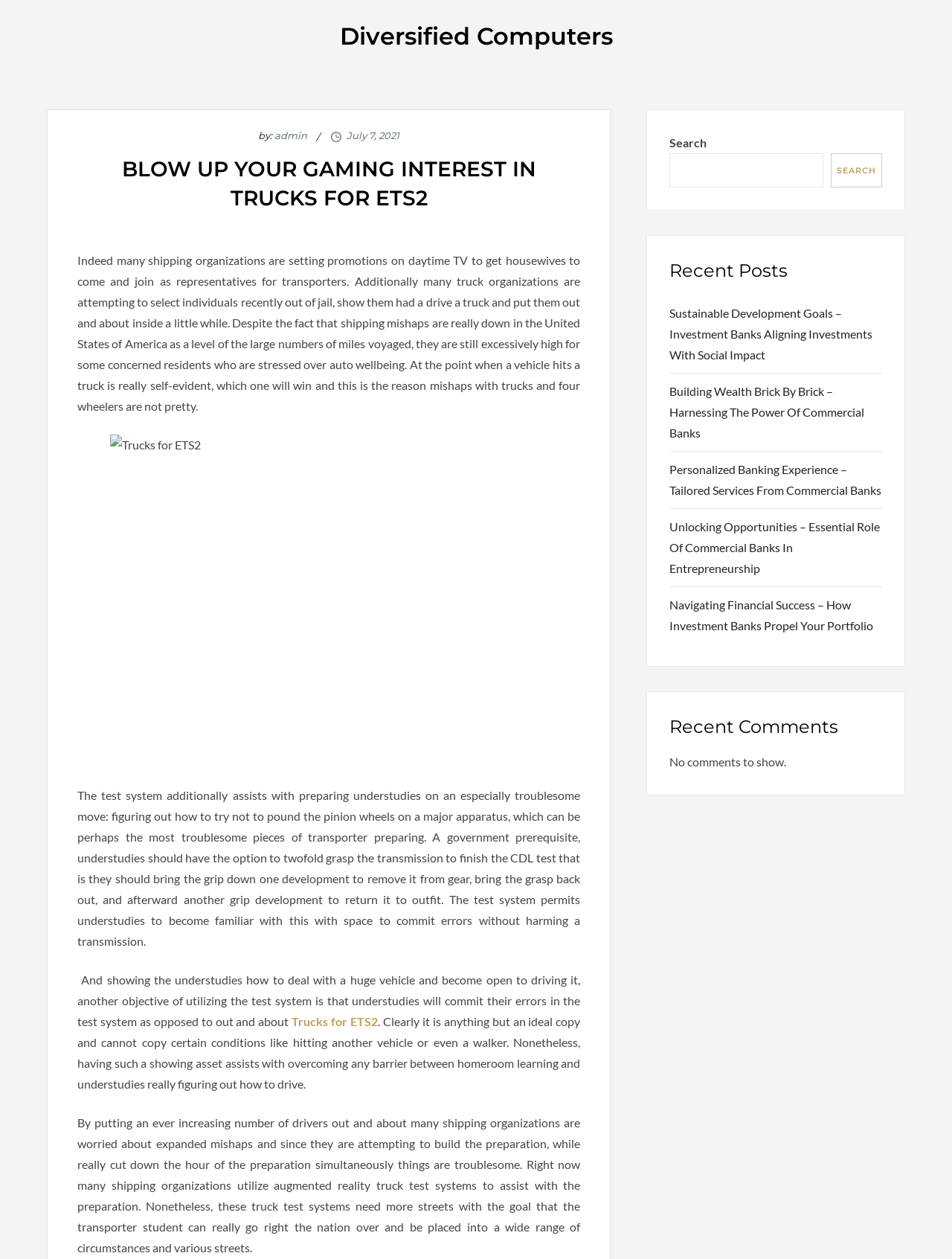Please identify the bounding box coordinates of the area I need to click to accomplish the following instruction: "Click on the link to learn more about Trucks for ETS2".

[0.306, 0.806, 0.397, 0.817]